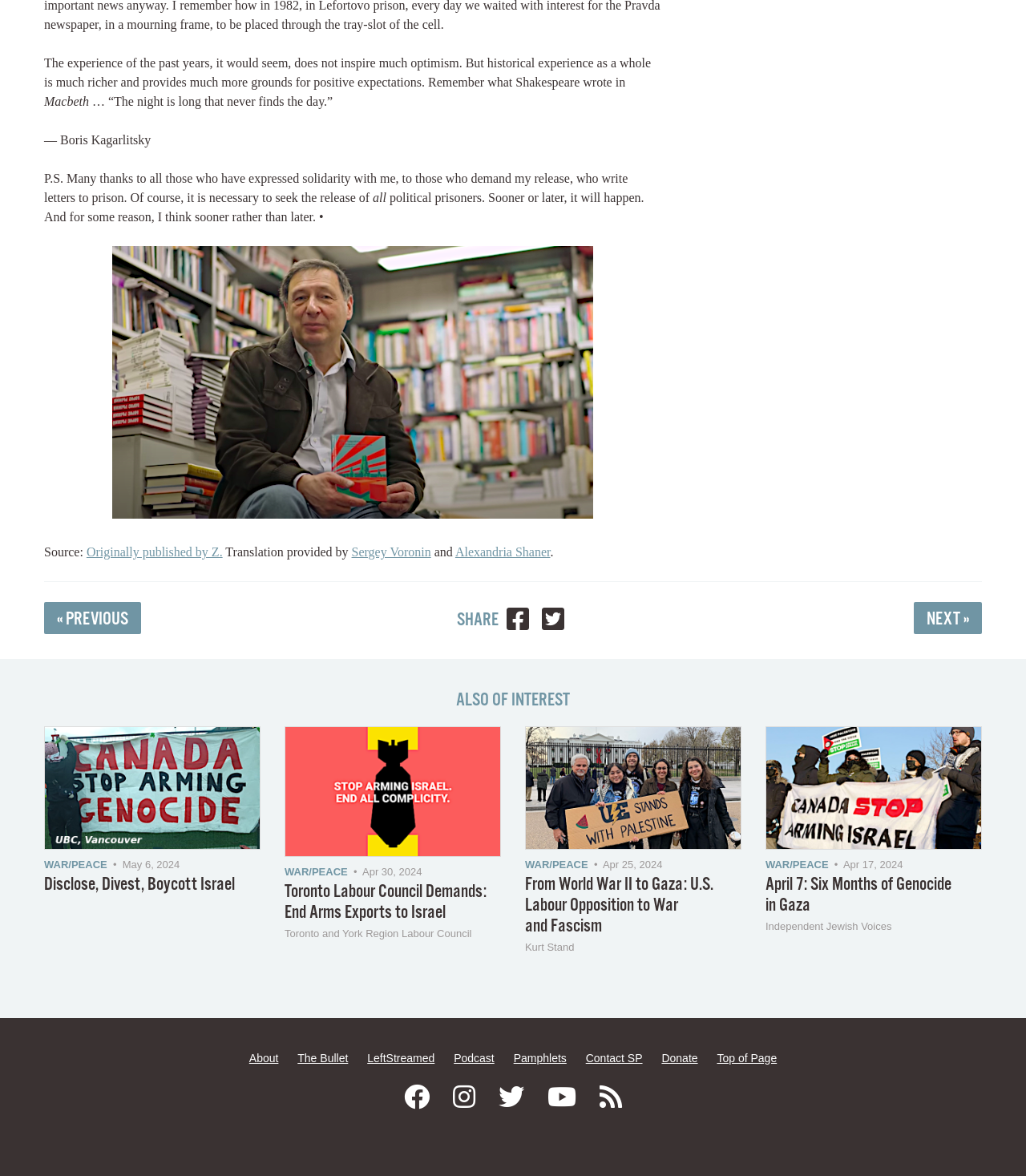Please provide a brief answer to the following inquiry using a single word or phrase:
What is the date of the article 'April 7: Six Months of Genocide in Gaza'?

Apr 17, 2024